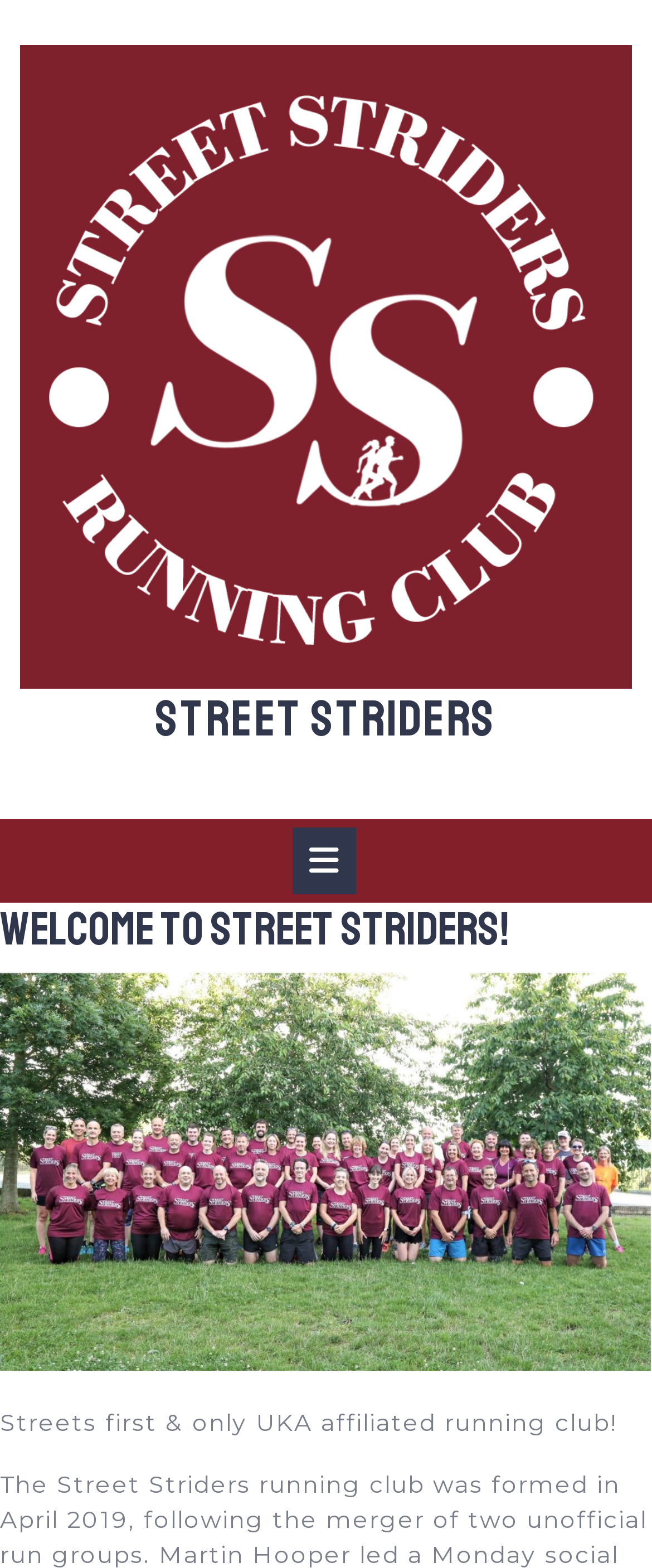What is the affiliation of Street Striders?
Based on the image, give a concise answer in the form of a single word or short phrase.

UKA